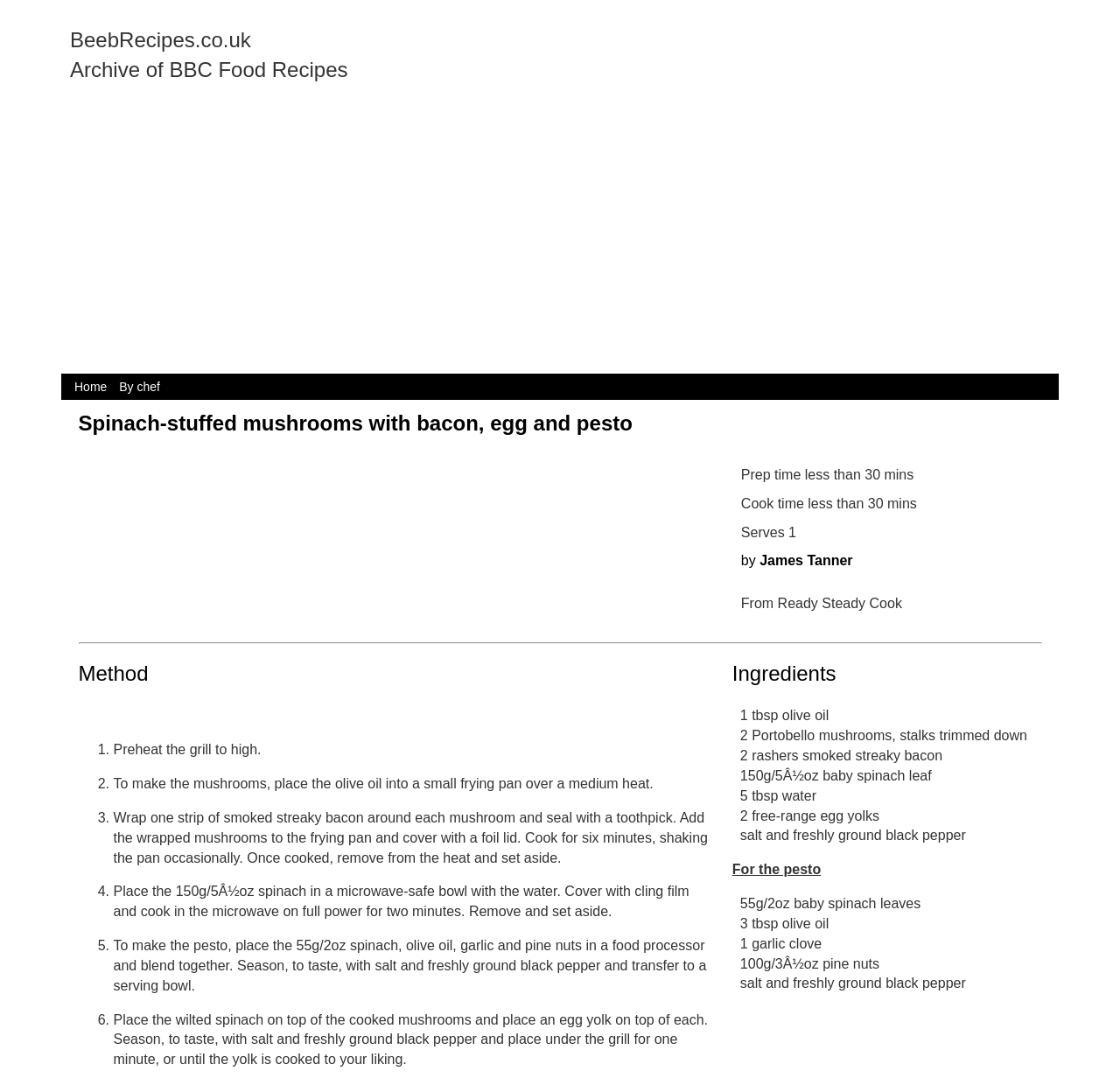What is the name of the recipe?
Provide a detailed and well-explained answer to the question.

I found the answer by looking at the heading element with the text 'Spinach-stuffed mushrooms with bacon, egg and pesto' which is likely to be the title of the recipe.